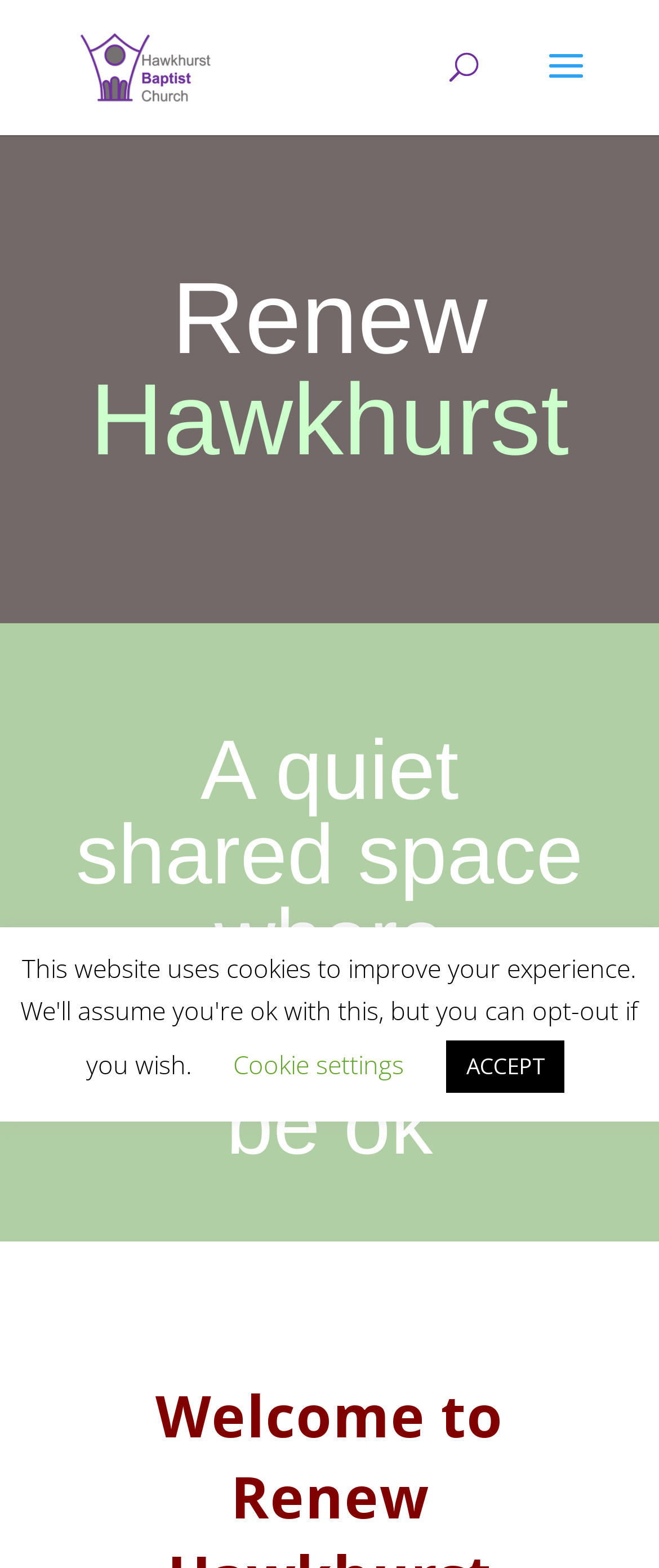Determine the bounding box of the UI component based on this description: "ACCEPT". The bounding box coordinates should be four float values between 0 and 1, i.e., [left, top, right, bottom].

[0.677, 0.664, 0.856, 0.697]